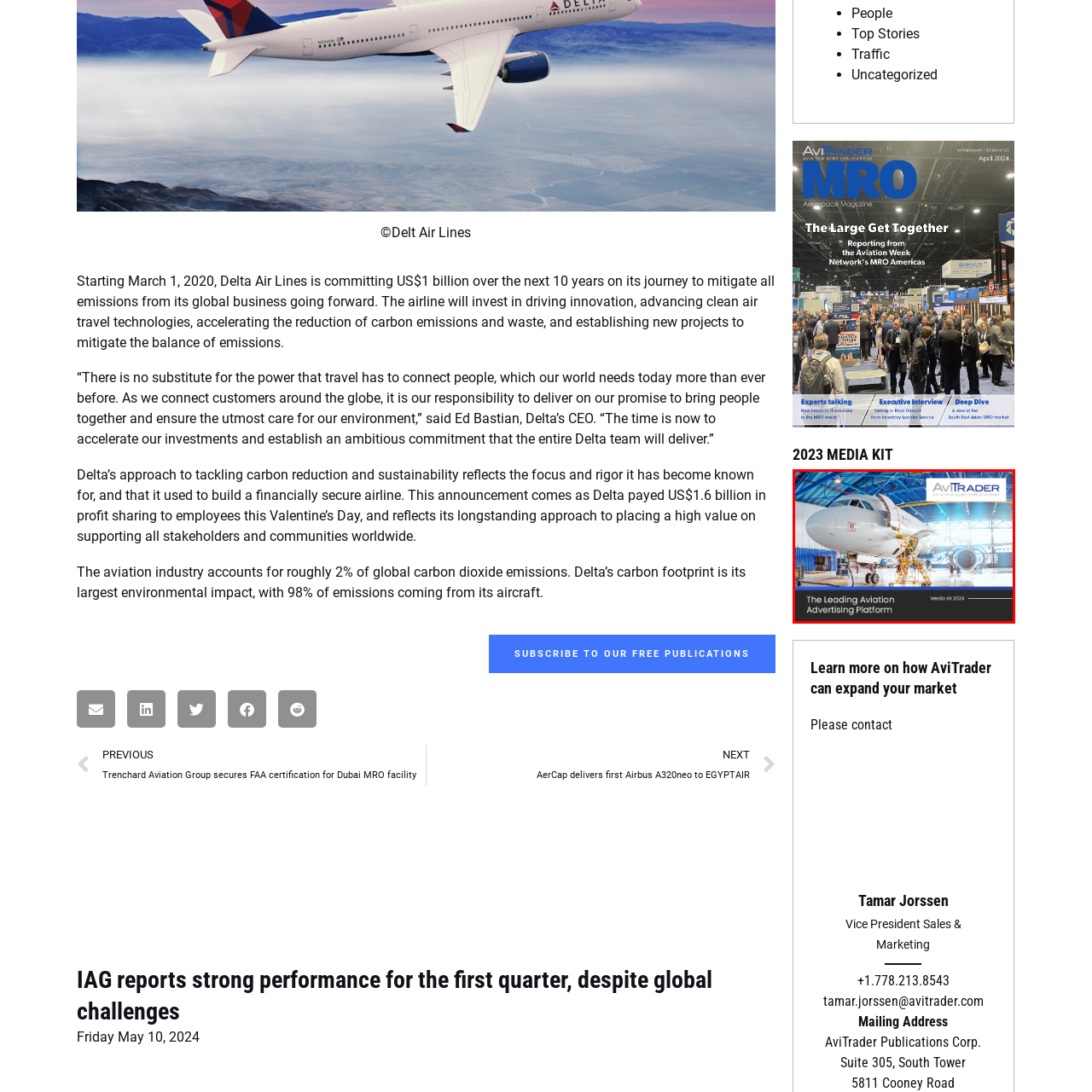Please review the portion of the image contained within the red boundary and provide a detailed answer to the subsequent question, referencing the image: Where is the aircraft stationed?

The image showcases a modern aircraft stationed in a well-lit hangar, highlighting the aviation industry's emphasis on innovation and service.